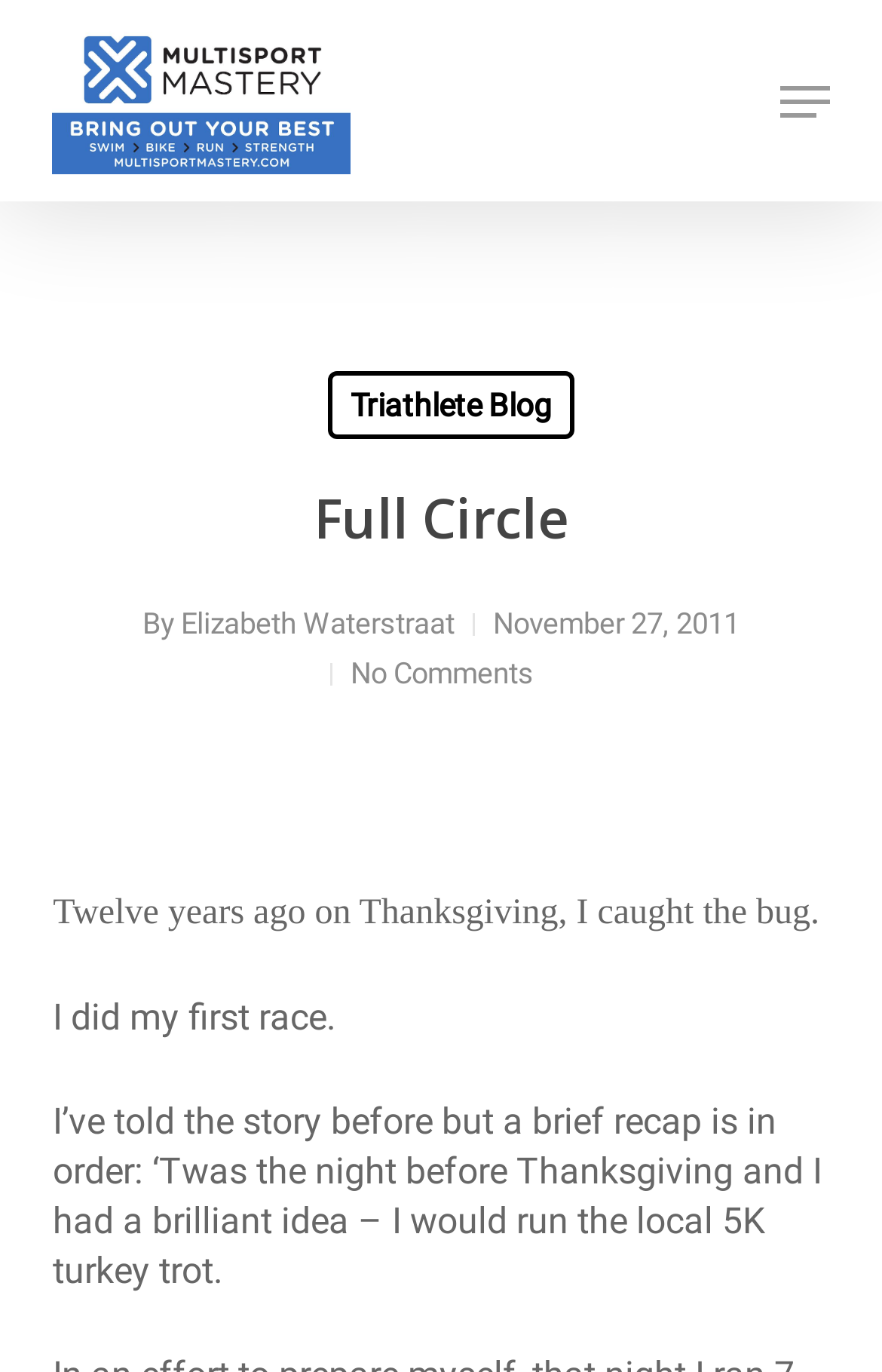Respond to the question below with a single word or phrase: What is the date of the blog post?

November 27, 2011